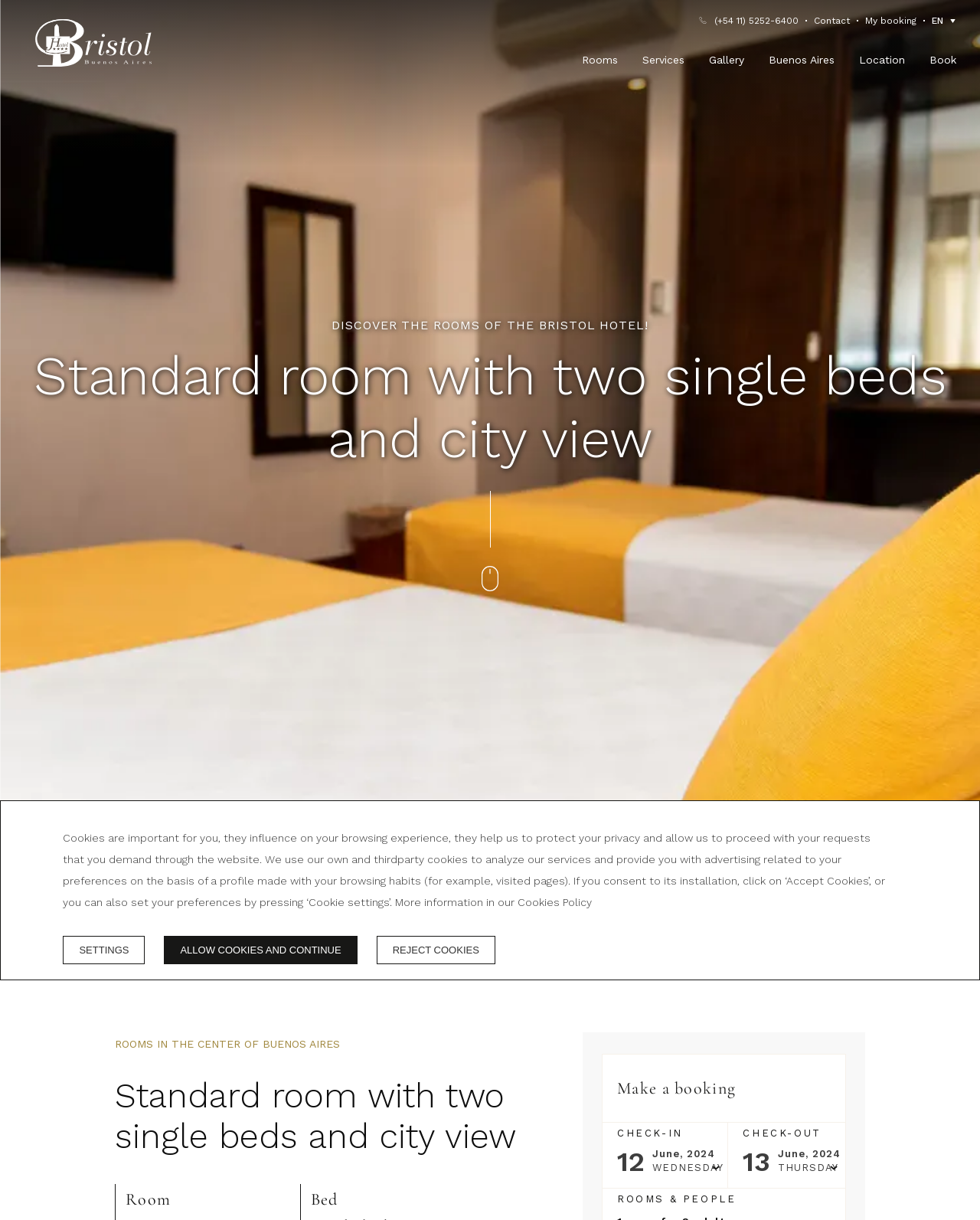Answer the question in one word or a short phrase:
What is the advantage of booking on the official website?

The best price, guaranteed